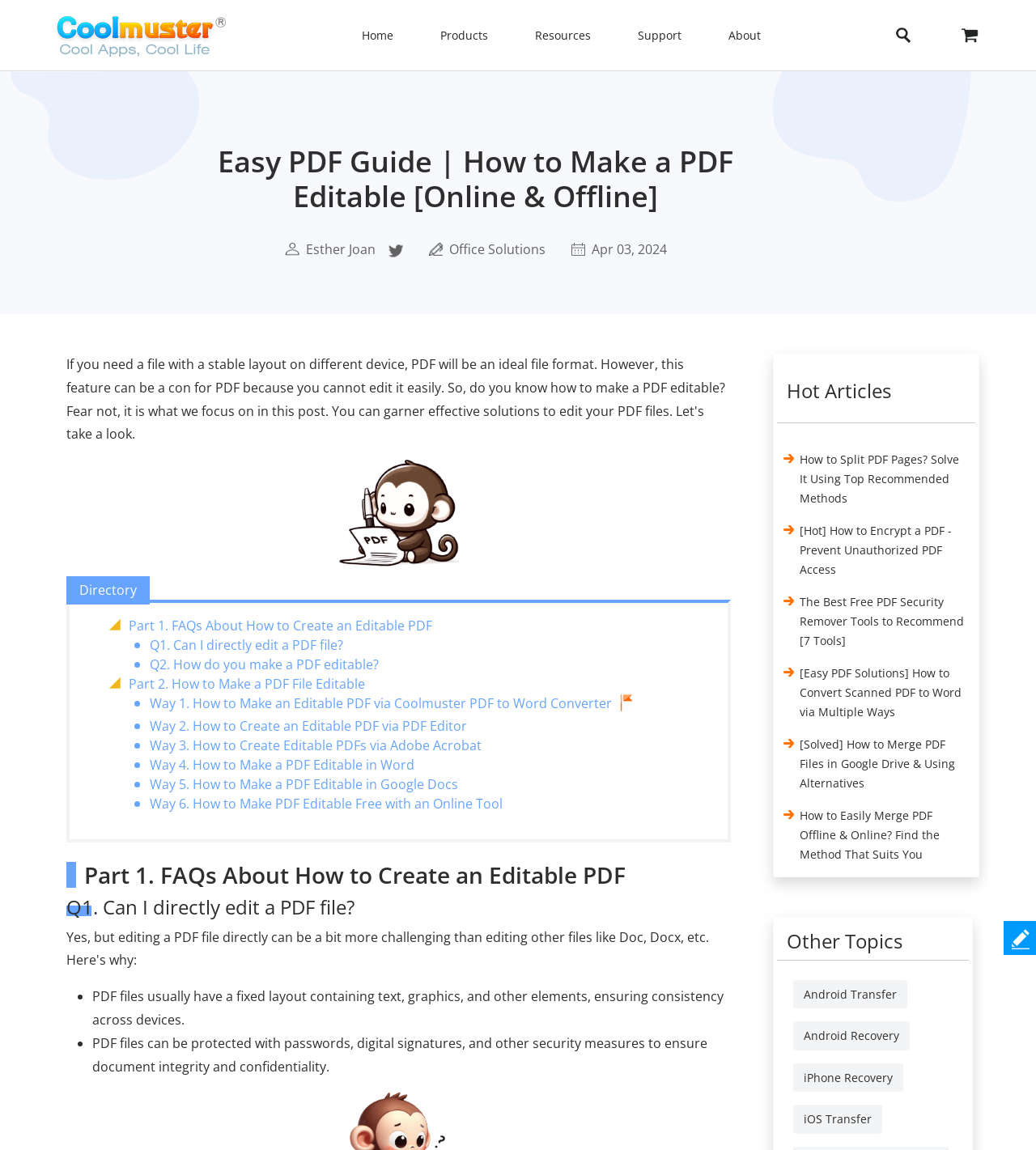Determine the bounding box coordinates of the section to be clicked to follow the instruction: "Check the 'Hot Articles'". The coordinates should be given as four float numbers between 0 and 1, formatted as [left, top, right, bottom].

[0.75, 0.33, 0.941, 0.35]